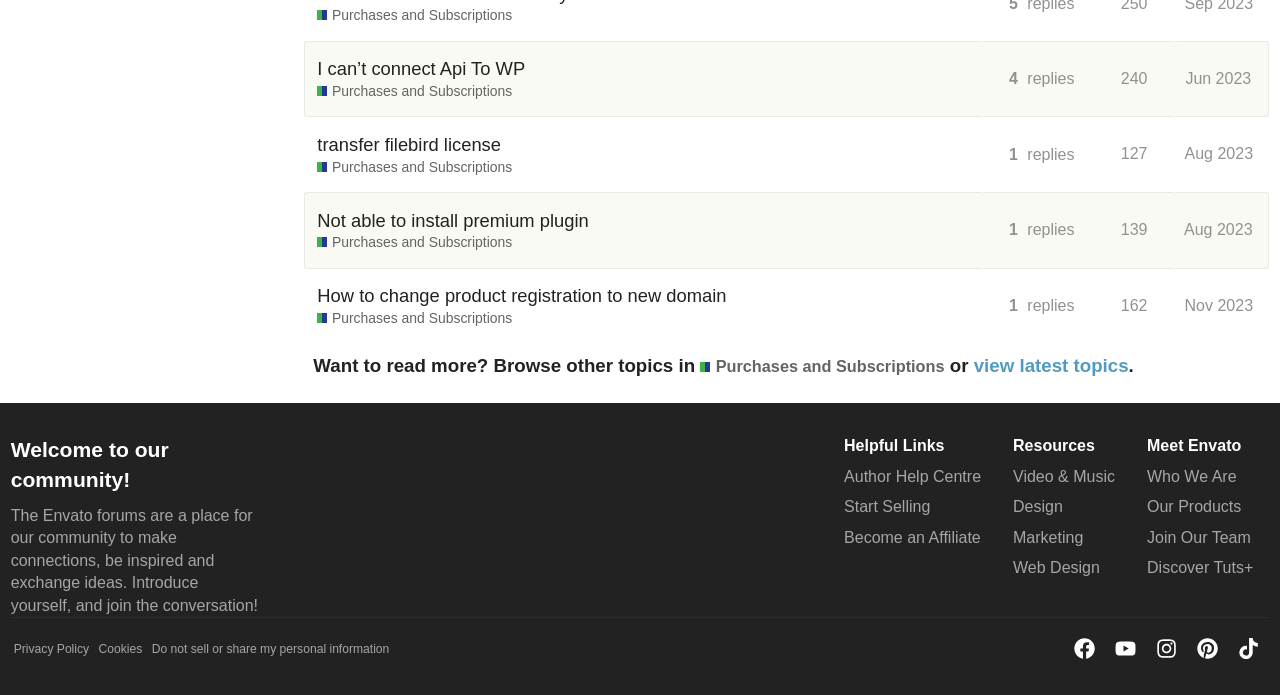Use a single word or phrase to answer the question:
What is the purpose of this community?

General customer discussions